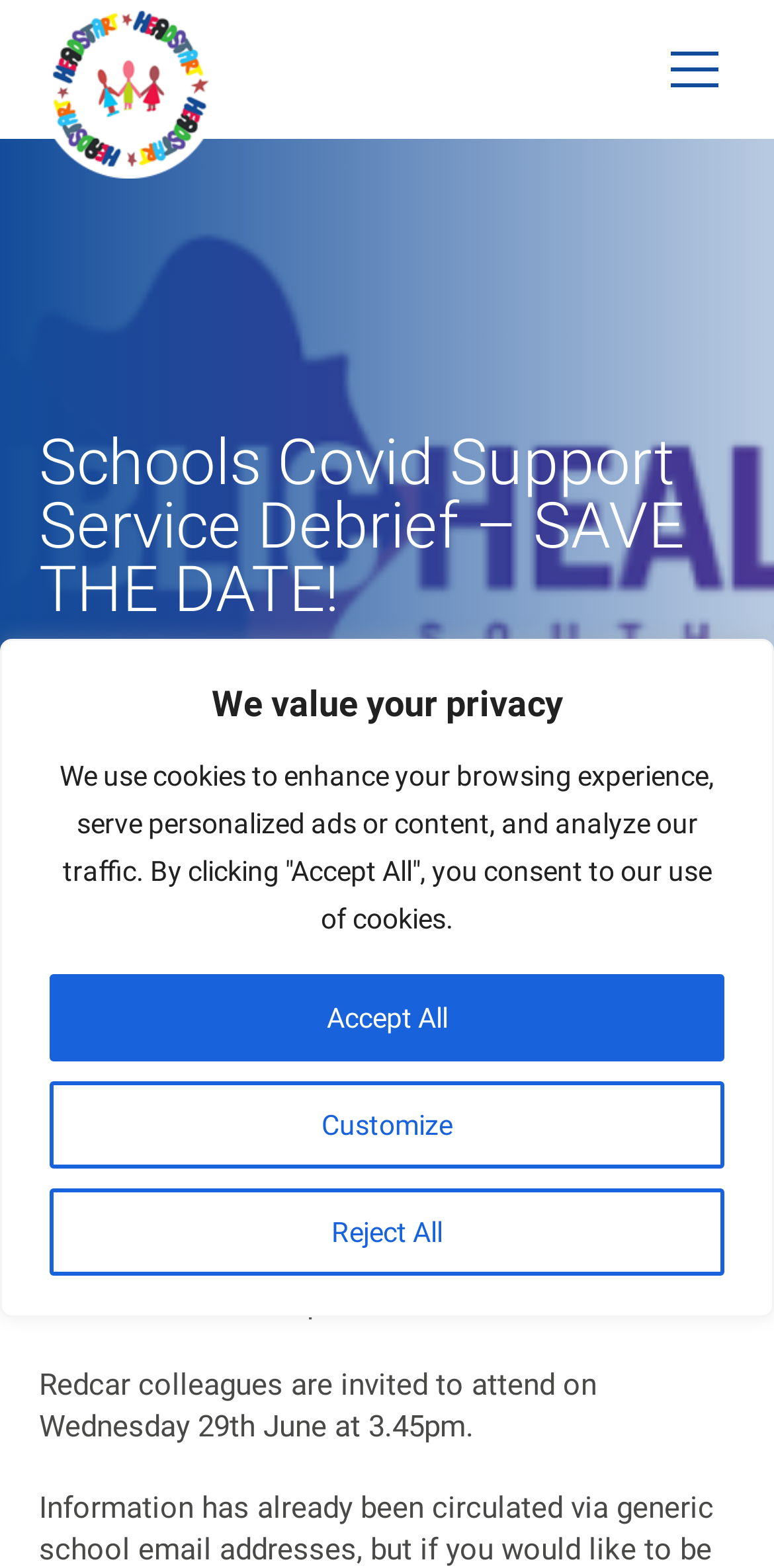Please answer the following question using a single word or phrase: 
What is the purpose of the Teams Debrief session?

To discuss Covid Support Service